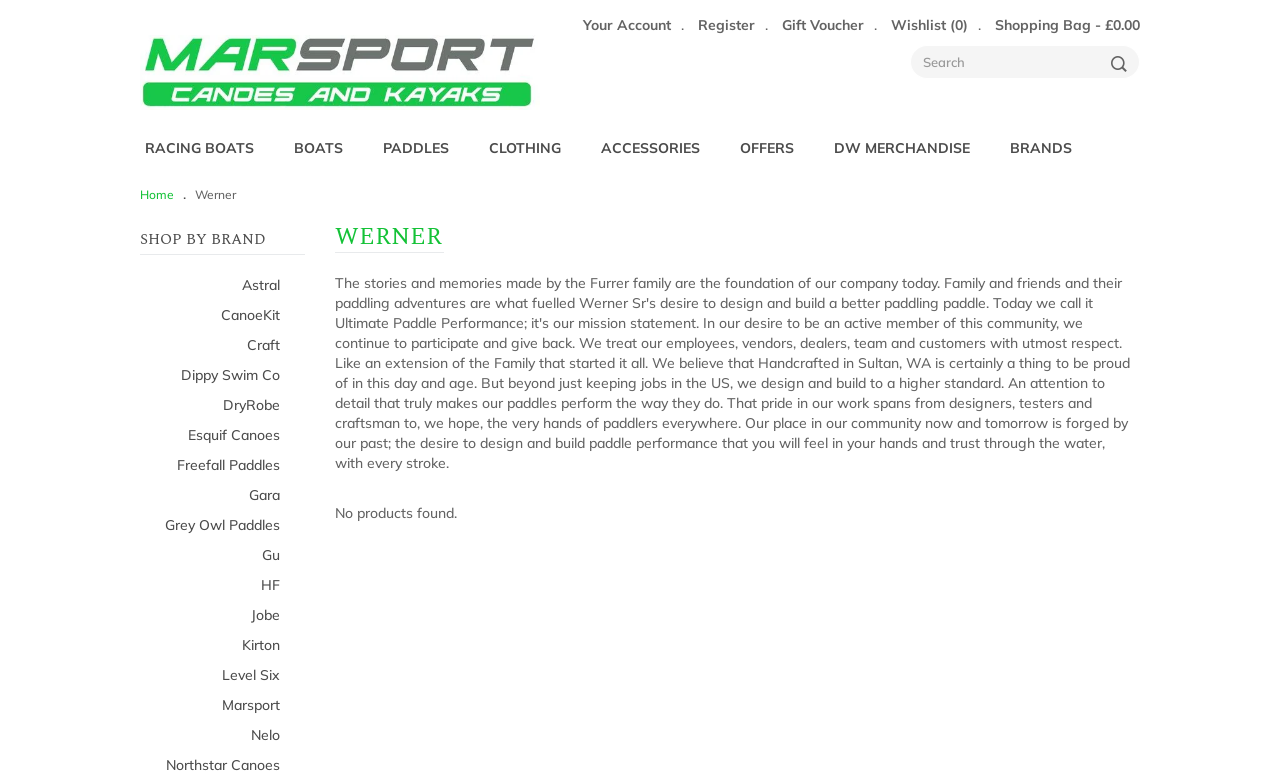Create a detailed narrative of the webpage’s visual and textual elements.

This webpage appears to be an e-commerce website, specifically a paddling gear and accessories store. At the top of the page, there is a navigation bar with links to "Your Account", "Register", "Gift Voucher", "Wishlist", and "Shopping Bag". Below this, there is a logo for "Marsport Limited" with an image, and a search bar with a magnifying glass icon.

On the left side of the page, there is a vertical menu with links to different categories, including "RACING BOATS", "BOATS", "PADDLES", "CLOTHING", "ACCESSORIES", "OFFERS", "DW MERCHANDISE", and "BRANDS". Below this menu, there is a horizontal separator line.

Further down the page, there is a section titled "SHOP BY BRAND" with links to various brands, including "Astral", "CanoeKit", "Craft", and many others. Each brand is listed vertically, with a horizontal separator line above and below the list.

In the main content area, there is a heading that reads "WERNER", and below this, a message that says "No products found." This suggests that the user is currently viewing a product category or search results page, but there are no products to display.

Overall, the webpage appears to be well-organized and easy to navigate, with clear headings and concise text. The layout is clean and functional, with a focus on providing easy access to different product categories and brands.